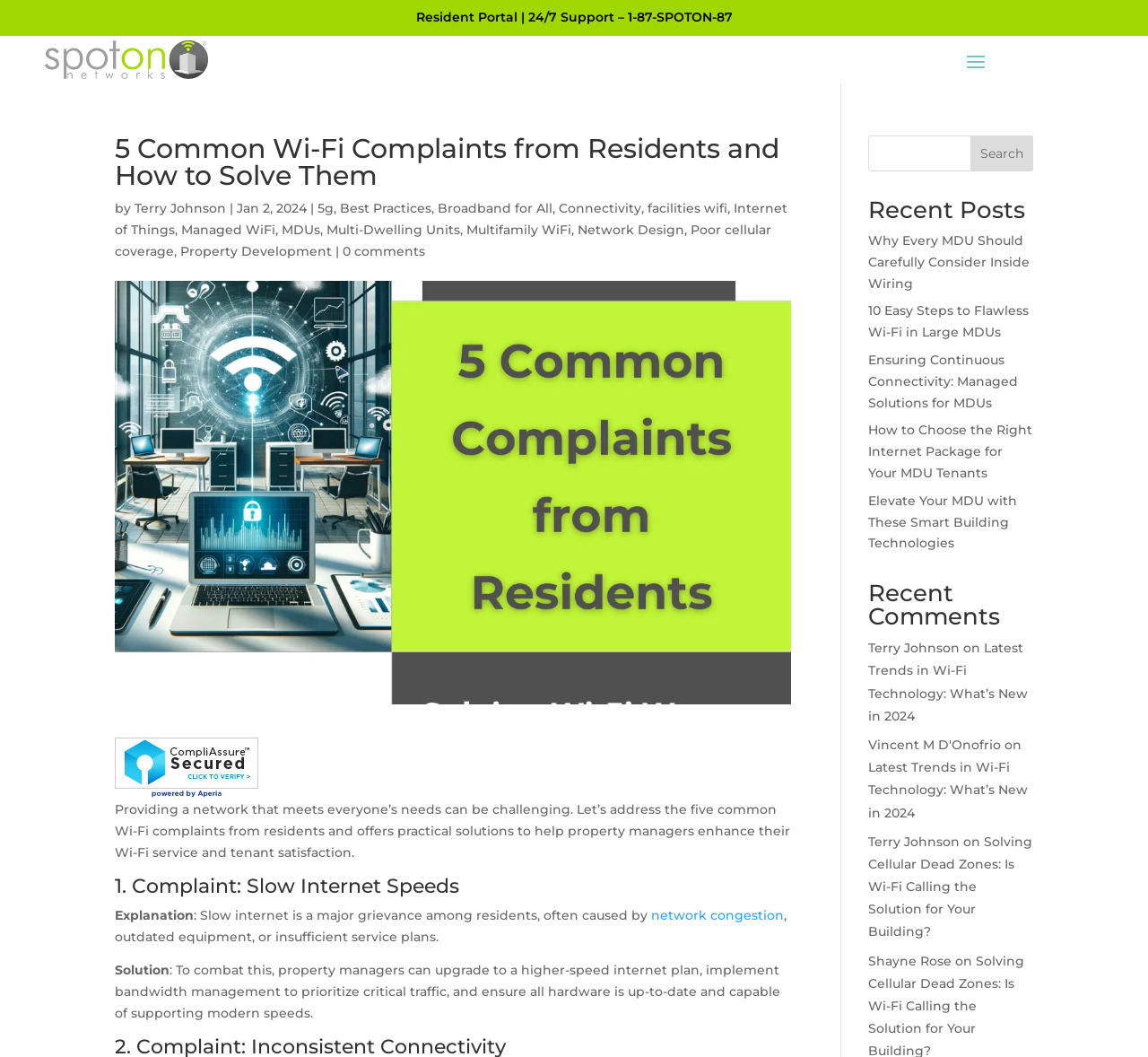Determine the bounding box coordinates of the clickable region to execute the instruction: "Learn more about 5G". The coordinates should be four float numbers between 0 and 1, denoted as [left, top, right, bottom].

[0.277, 0.189, 0.291, 0.205]